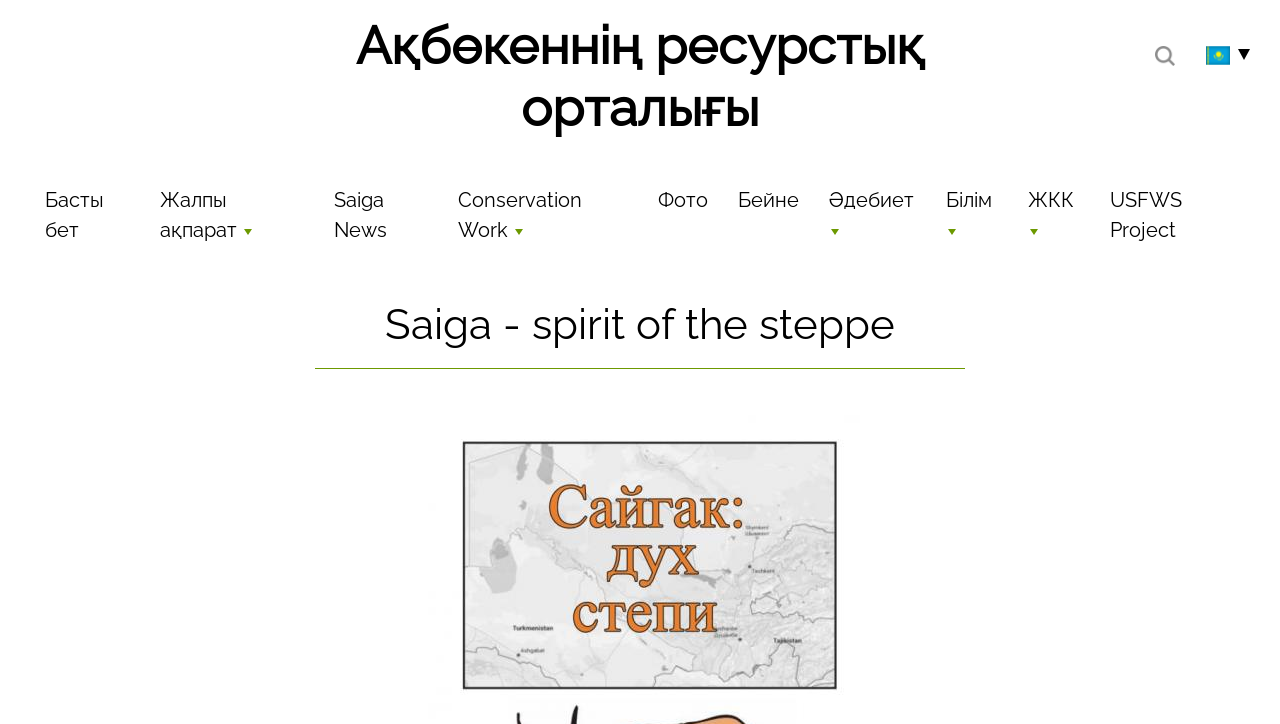Select the bounding box coordinates of the element I need to click to carry out the following instruction: "Follow on Facebook".

None